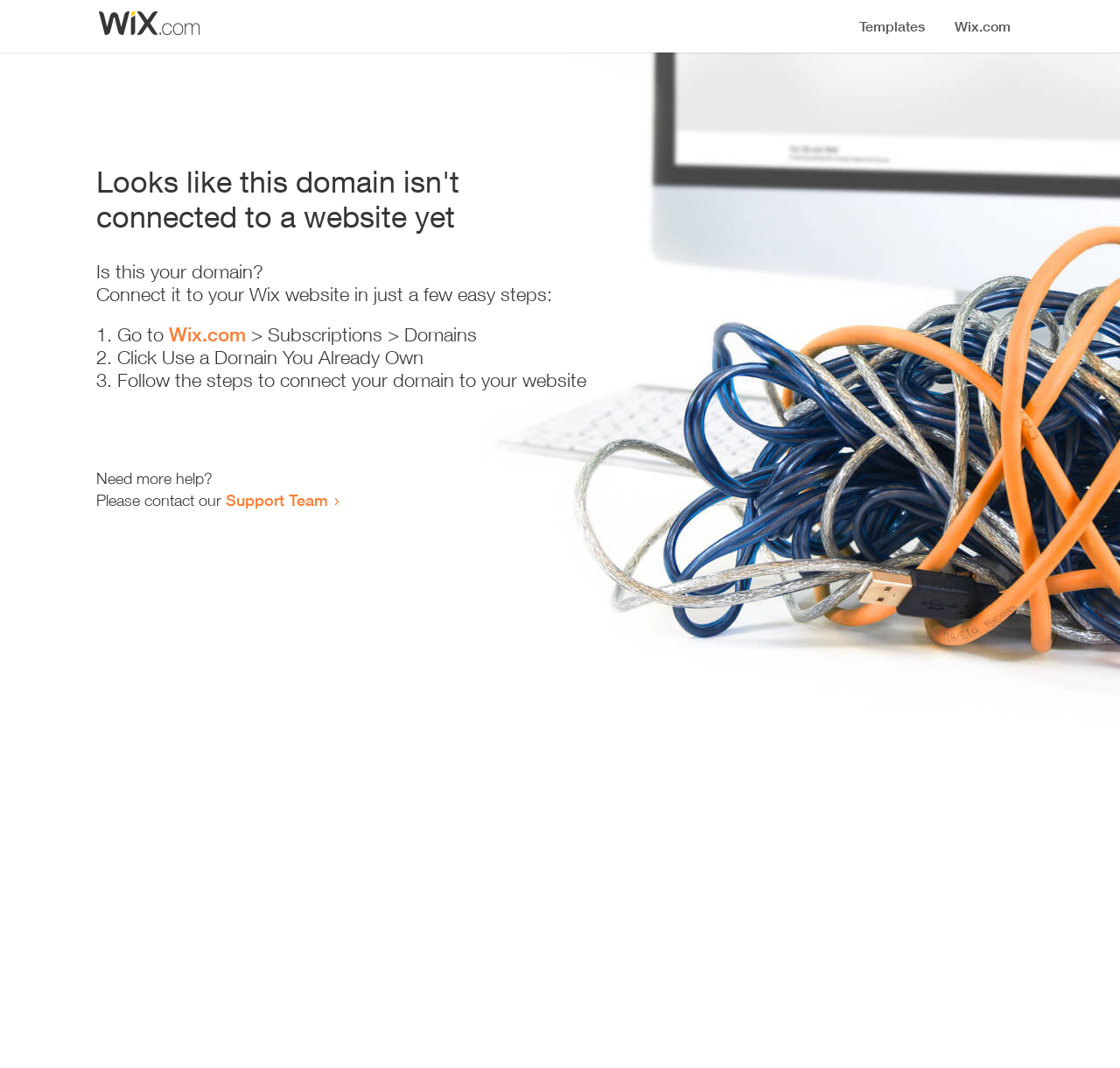From the element description Support Team, predict the bounding box coordinates of the UI element. The coordinates must be specified in the format (top-left x, top-left y, bottom-right x, bottom-right y) and should be within the 0 to 1 range.

[0.202, 0.459, 0.293, 0.477]